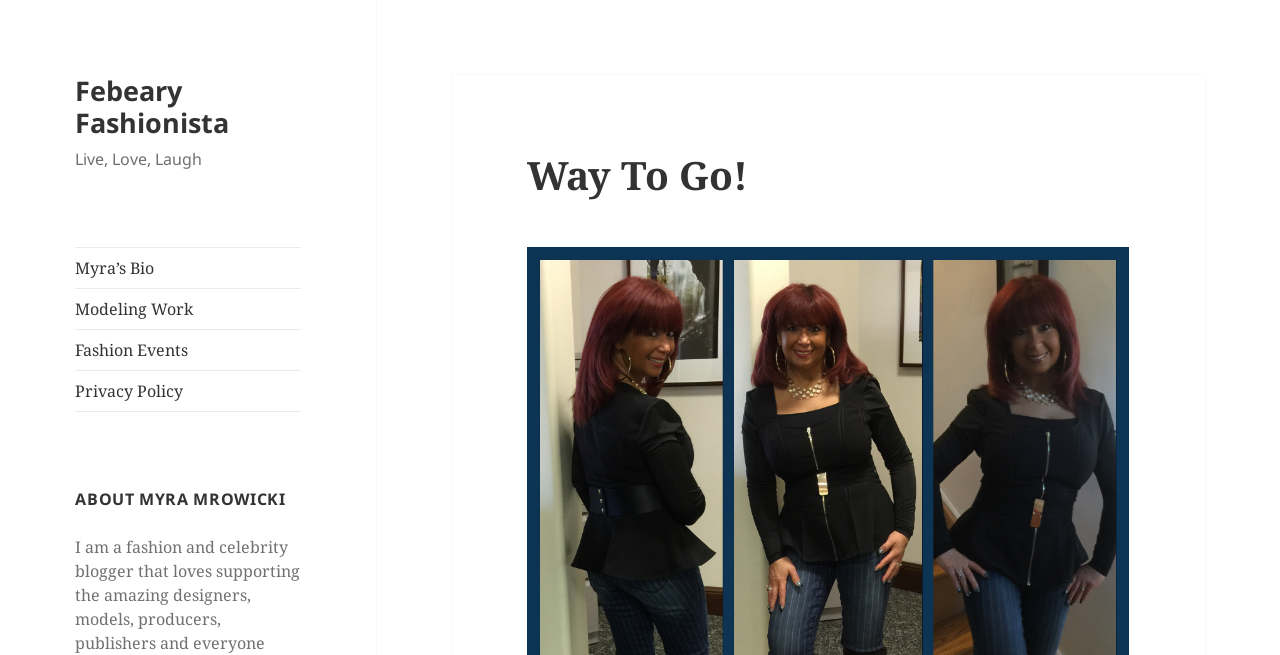What is the position of the link 'Privacy Policy' relative to the link 'Febeary Fashionista'?
Using the image, give a concise answer in the form of a single word or short phrase.

Below